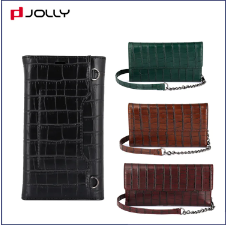Please provide a comprehensive response to the question below by analyzing the image: 
How many colors are available for these cases?

The caption lists four distinct colors that the cases are available in: elegant black, vibrant green, rich brown, and a deep burgundy, implying that there are four color options to choose from.